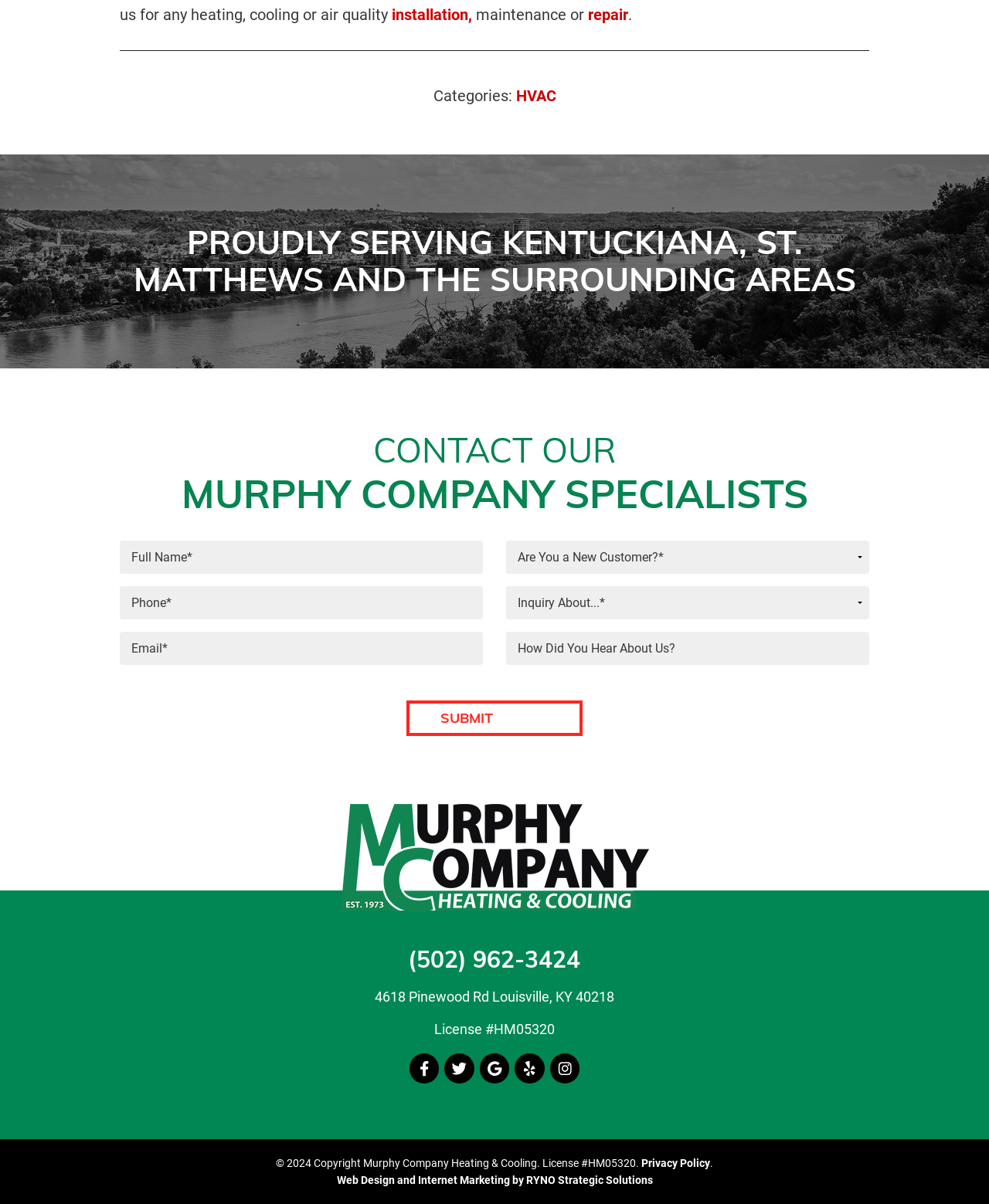Identify the bounding box coordinates of the clickable region required to complete the instruction: "Call the phone number". The coordinates should be given as four float numbers within the range of 0 and 1, i.e., [left, top, right, bottom].

[0.413, 0.785, 0.587, 0.809]